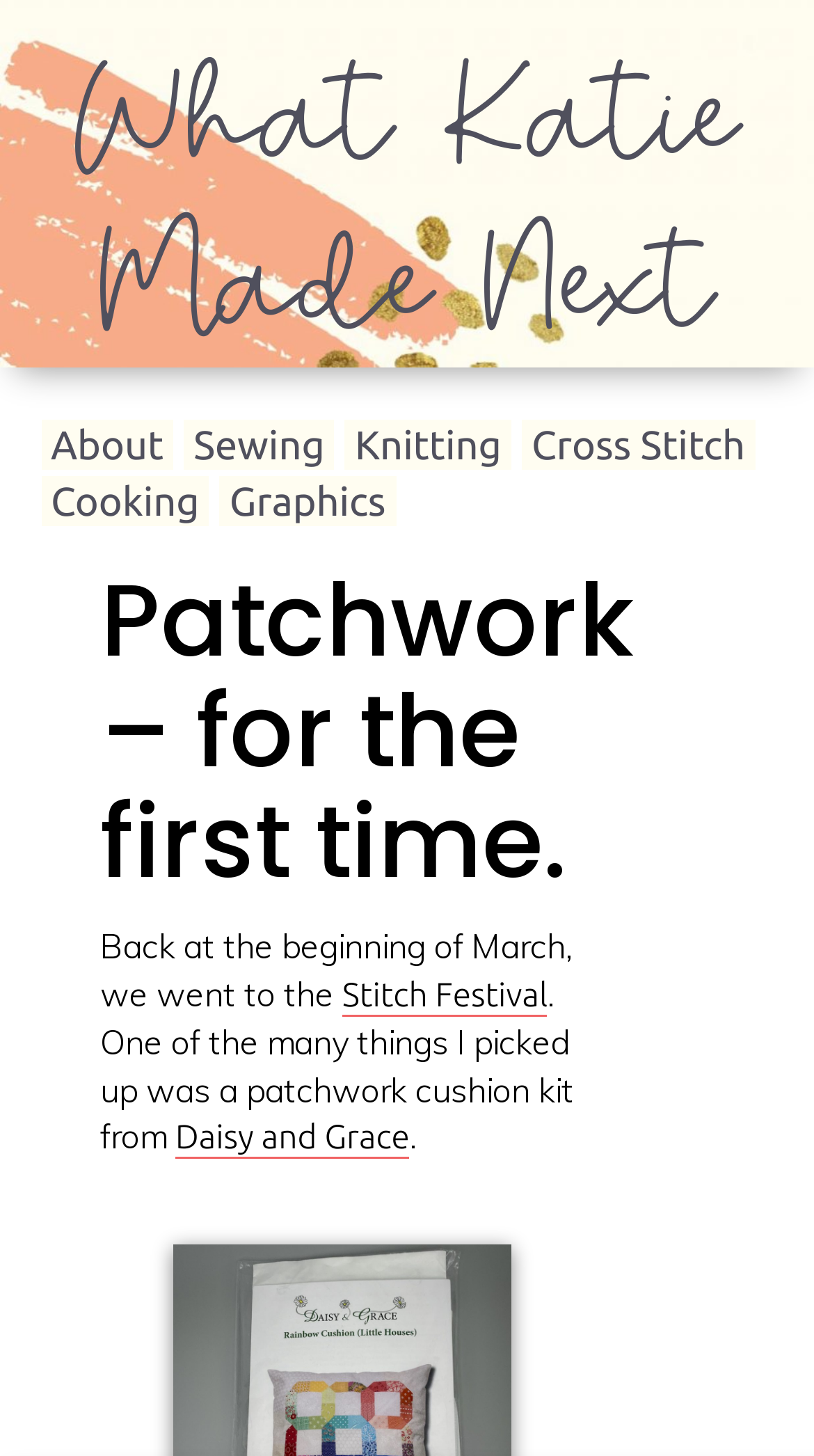Use one word or a short phrase to answer the question provided: 
What is the name of the company that sells patchwork cushion kits?

Daisy and Grace